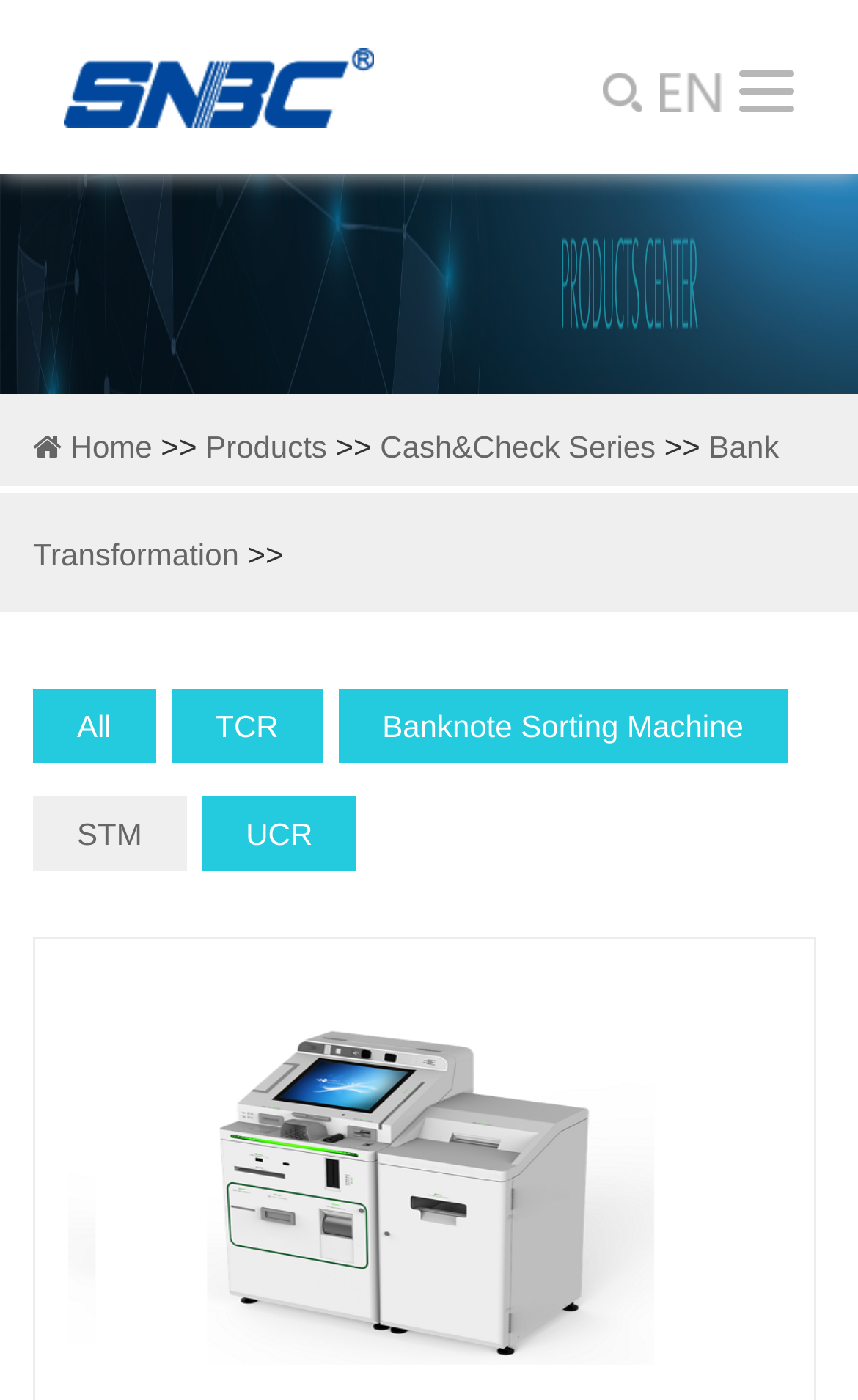Provide the bounding box coordinates of the HTML element described as: "Terms and Conditions". The bounding box coordinates should be four float numbers between 0 and 1, i.e., [left, top, right, bottom].

None